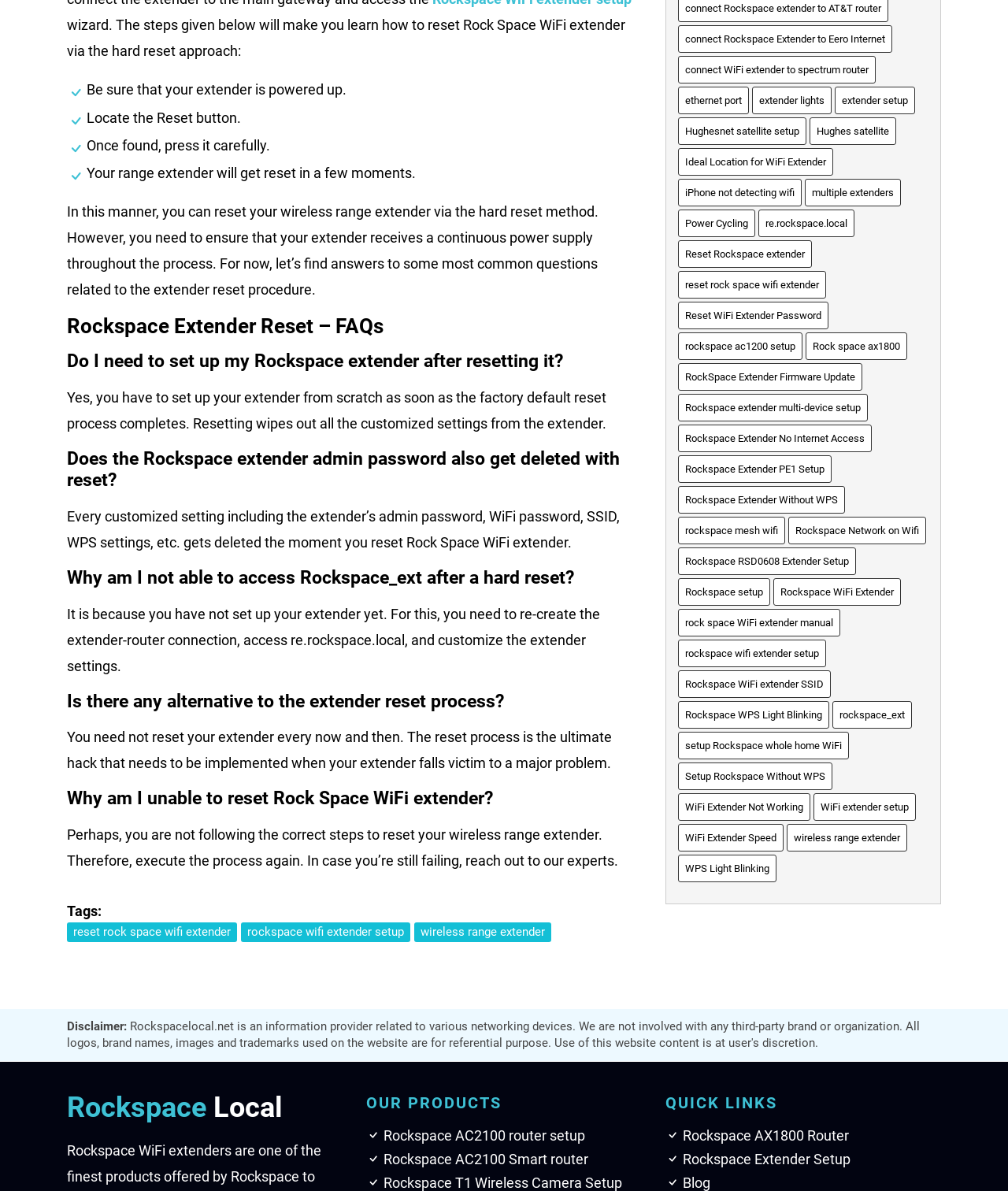Locate the bounding box of the UI element defined by this description: "extender lights". The coordinates should be given as four float numbers between 0 and 1, formatted as [left, top, right, bottom].

[0.746, 0.073, 0.825, 0.096]